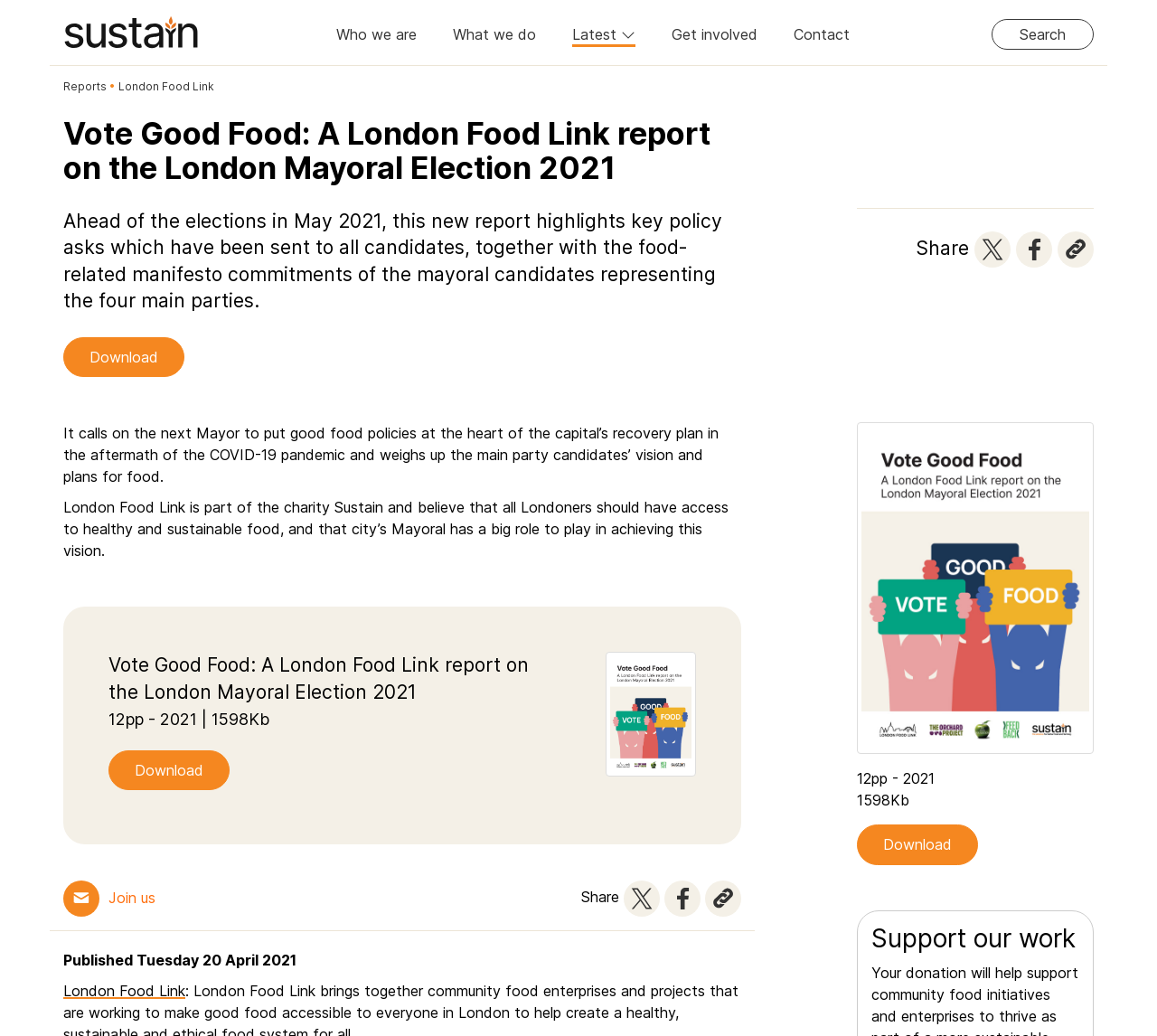For the given element description #Issue 5, determine the bounding box coordinates of the UI element. The coordinates should follow the format (top-left x, top-left y, bottom-right x, bottom-right y) and be within the range of 0 to 1.

None